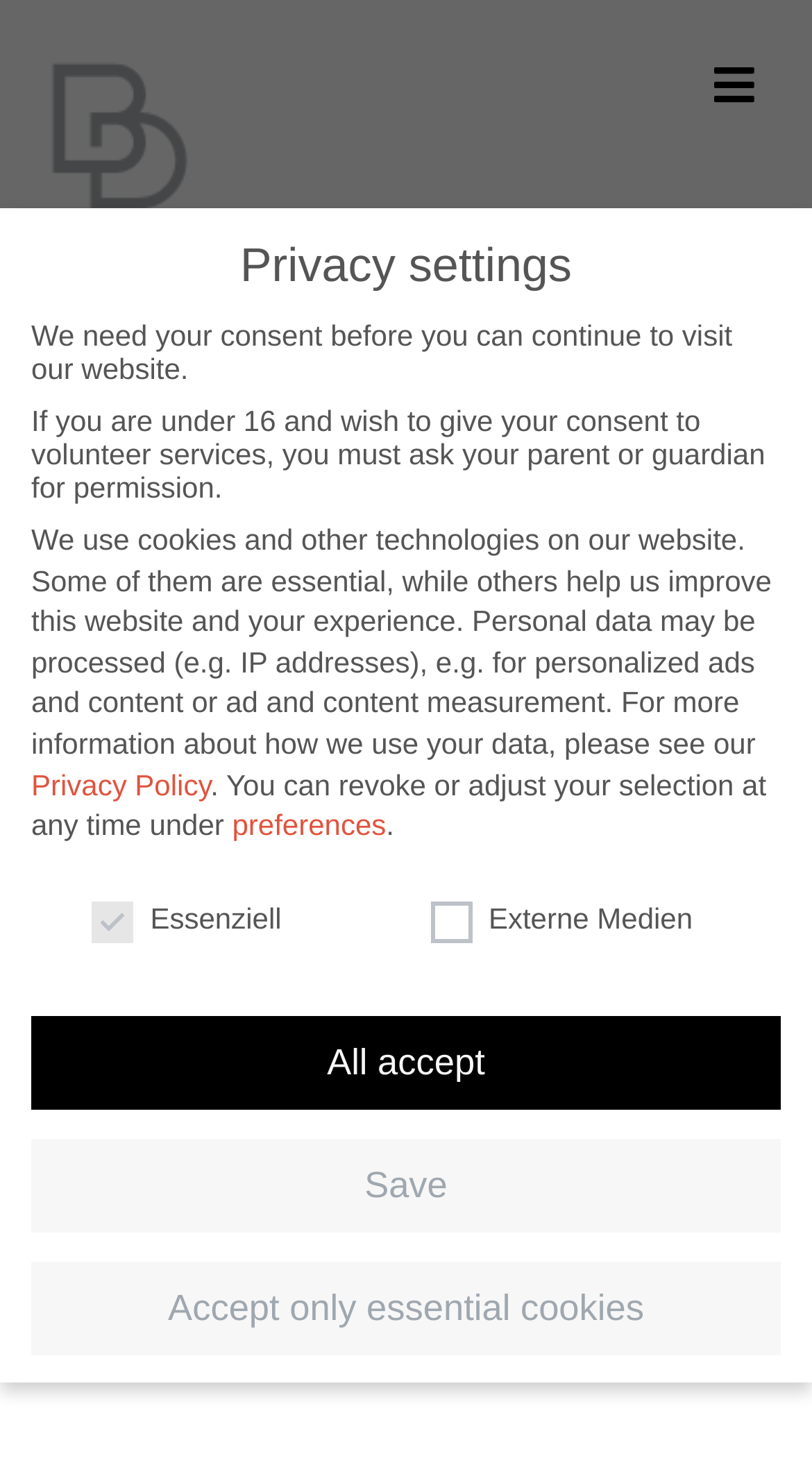Please provide the bounding box coordinates for the element that needs to be clicked to perform the instruction: "Click the Save button". The coordinates must consist of four float numbers between 0 and 1, formatted as [left, top, right, bottom].

[0.038, 0.773, 0.962, 0.838]